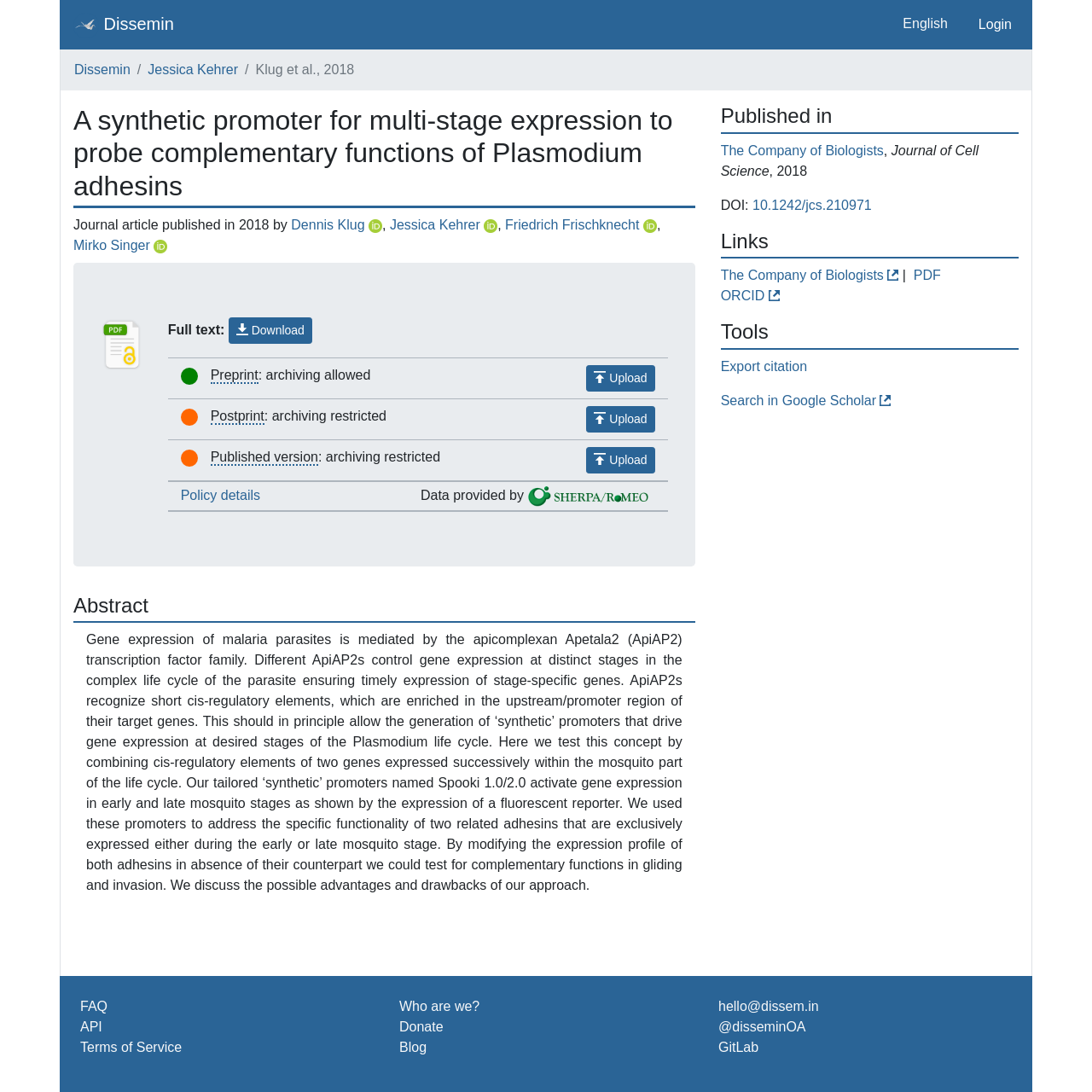Offer a meticulous description of the webpage's structure and content.

This webpage is about a research paper titled "A synthetic promoter for multi-stage expression to probe complementary functions of Plasmodium adhesins" by Dennis Klug, Jessica Kehrer, Friedrich Frischknecht, and Mirko Singer. The page is divided into several sections, with a logo and navigation menu at the top.

On the top-left corner, there is a logo of Dissemin, and next to it, a breadcrumb navigation menu shows the path to the current page. Below the navigation menu, there is a section with the paper's title, authors, and publication information, including the journal name, DOI, and publication date.

To the right of the publication information, there are links to the paper's abstract, tools, and links to the authors' ORCID profiles. Below this section, there is a section with links to download the full text of the paper, and information about the paper's availability, including a green circle indicating that the paper is freely available.

Further down, there is a section with a heading "Abstract" and a lengthy text summarizing the paper's content. The abstract discusses the gene expression of malaria parasites and the use of synthetic promoters to drive gene expression at desired stages of the Plasmodium life cycle.

At the bottom of the page, there is a footer section with links to FAQ, API, Terms of Service, and other resources, as well as contact information and social media links.

Throughout the page, there are several images, including the Dissemin logo, ORCID icons, and icons indicating the paper's availability. The page also has several headings, links, and static text elements, which are organized in a hierarchical structure.